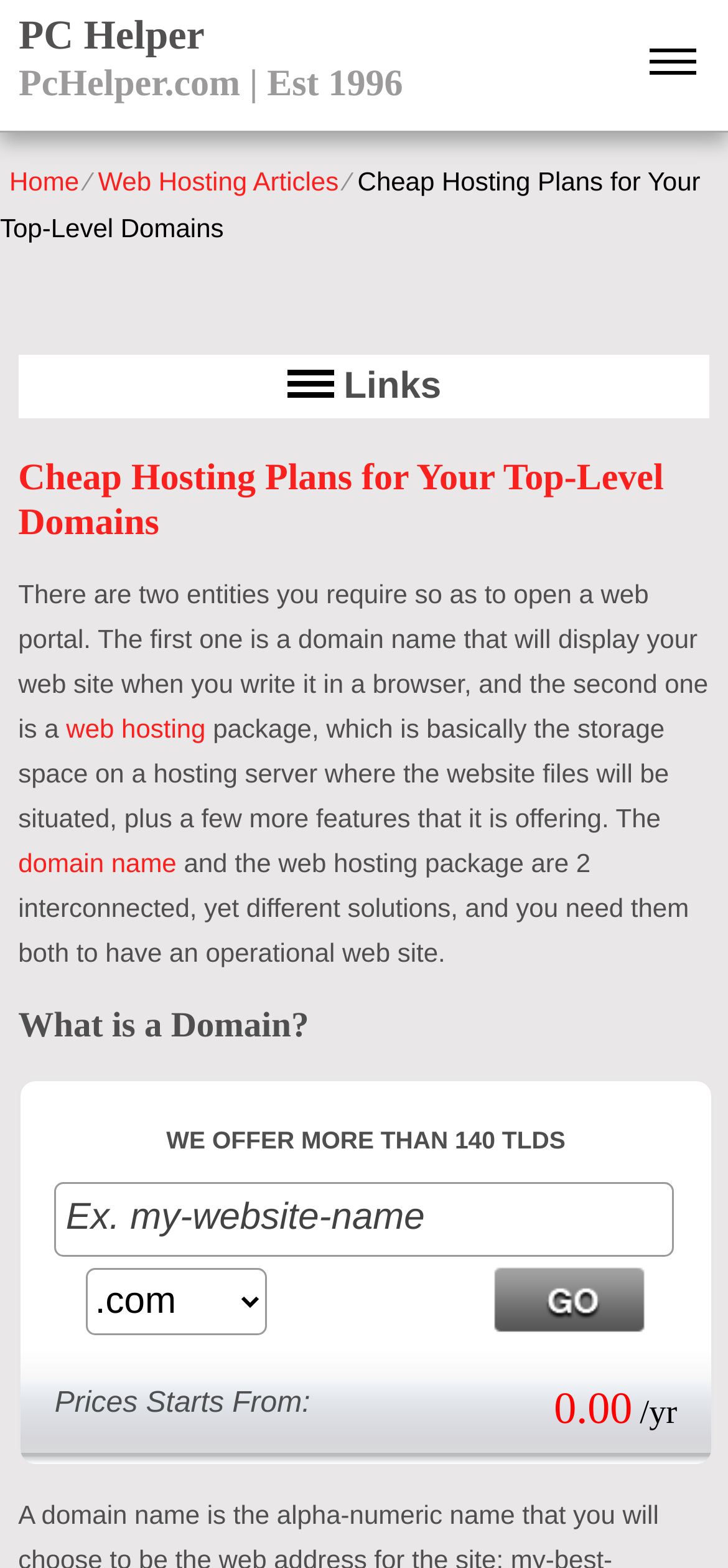What is the relationship between a domain name and a web hosting package?
Using the image as a reference, answer the question with a short word or phrase.

Interconnected but different